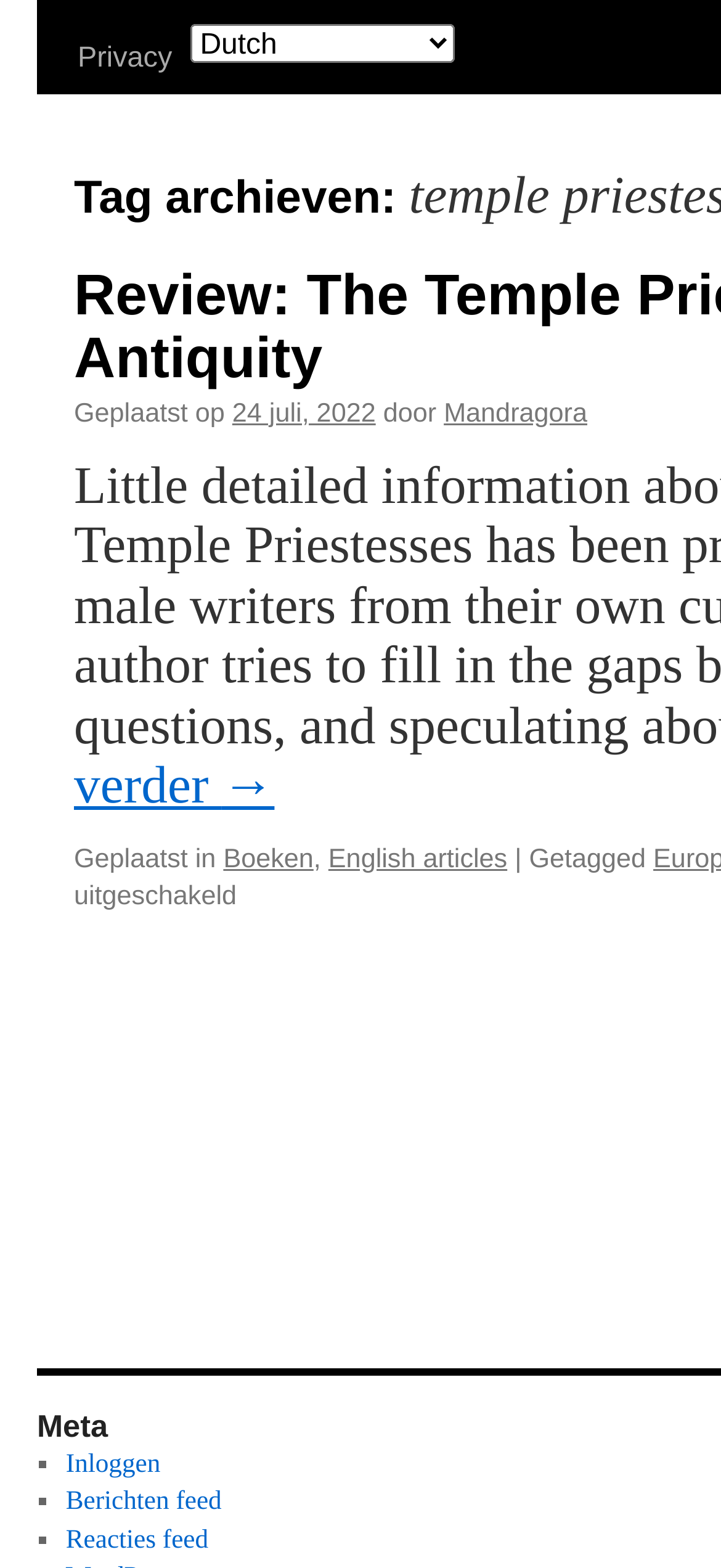Based on the element description: "Berichten feed", identify the UI element and provide its bounding box coordinates. Use four float numbers between 0 and 1, [left, top, right, bottom].

[0.091, 0.949, 0.307, 0.967]